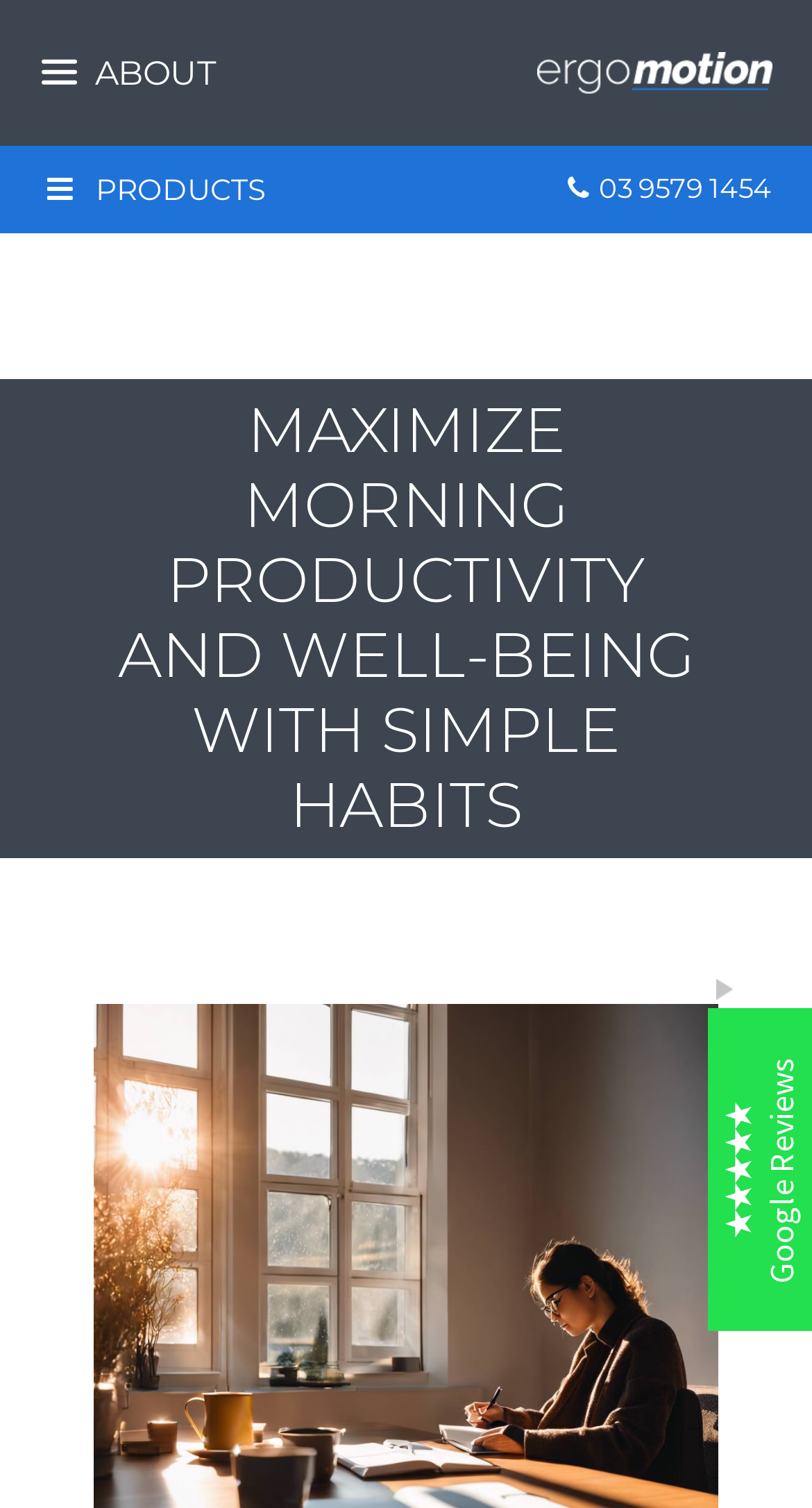Detail the webpage's structure and highlights in your description.

The webpage appears to be a blog or article page focused on maximizing morning productivity and well-being with simple habits. At the top, there is a navigation menu with links to "PRODUCTS", "ABOUT", and a mobile logo. The "ABOUT" link is accompanied by a heading with the same text.

Below the navigation menu, there is a large heading that reads "MAXIMIZE MORNING PRODUCTIVITY AND WELL-BEING WITH SIMPLE HABITS", which is likely the title of the article. 

On the left side of the page, there are several customer reviews and testimonials. These include headings with names and dates, such as "Ergomotion", "Nickel 10/05/24", and "Jennifer Fadriquela 23/03/24", followed by static text blocks containing the review content. Some of these reviews also include ratings, such as "5" and "261 Reviews".

At the bottom right corner of the page, there is a static text block that reads "Google Reviews".